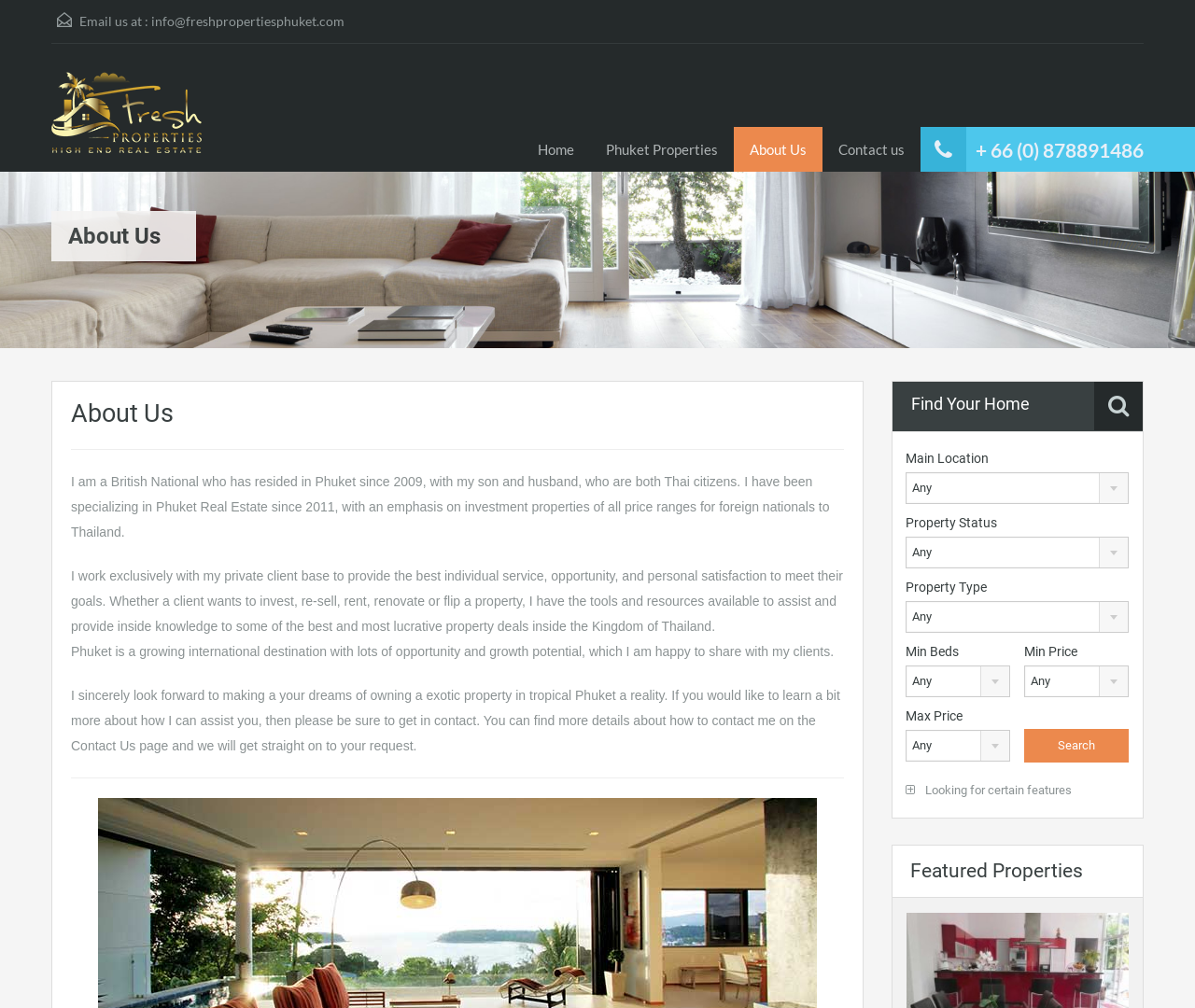What is the phone number to contact?
Use the information from the image to give a detailed answer to the question.

I found the phone number by looking at the heading element that says '+66 (0) 878891486', which is likely a contact phone number.